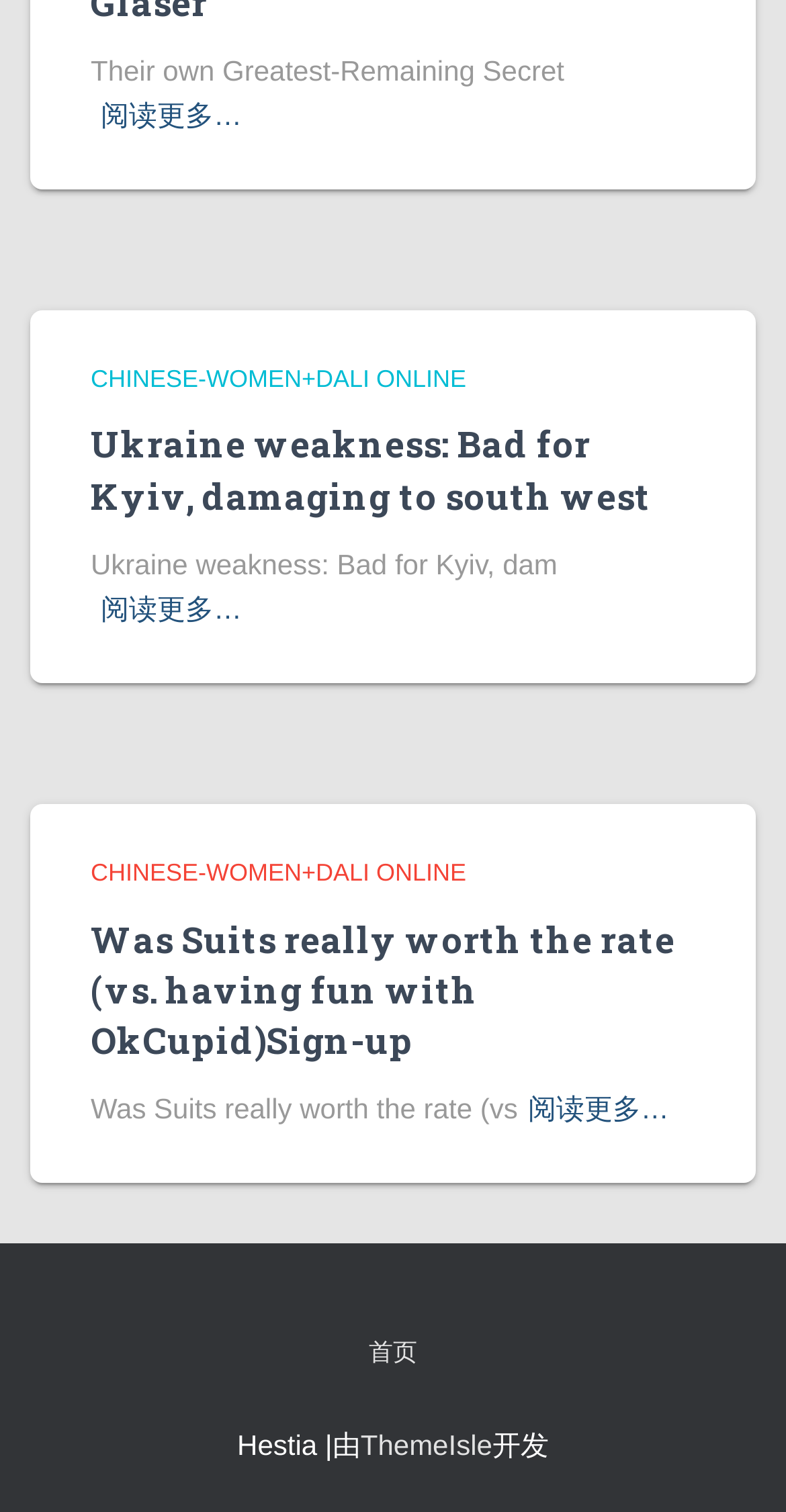Determine the bounding box coordinates of the section I need to click to execute the following instruction: "Read more about CHINESE-WOMEN+DALI ONLINE". Provide the coordinates as four float numbers between 0 and 1, i.e., [left, top, right, bottom].

[0.115, 0.241, 0.593, 0.26]